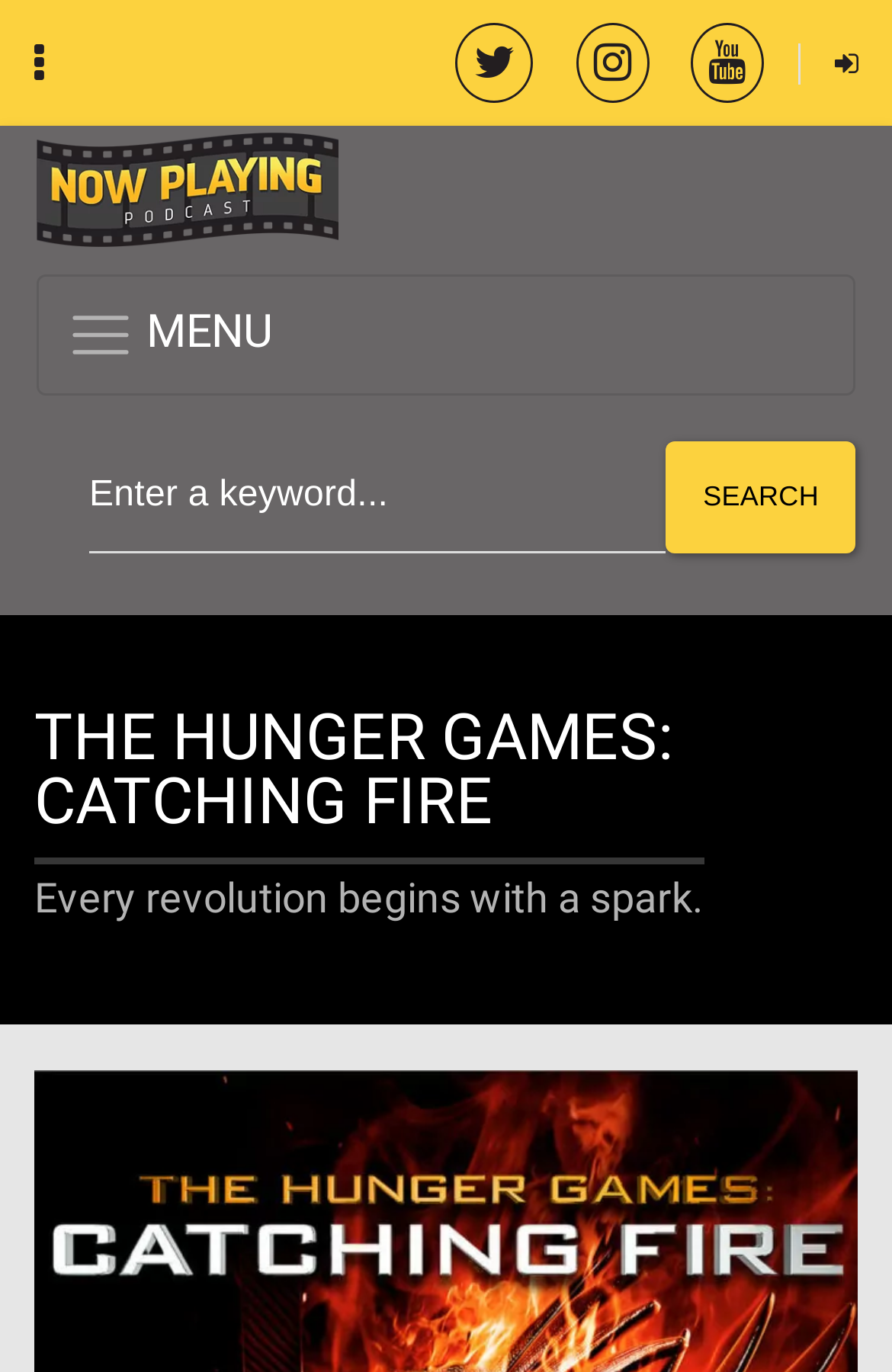Provide the bounding box for the UI element matching this description: "parent_node: MENU".

[0.041, 0.125, 0.959, 0.175]